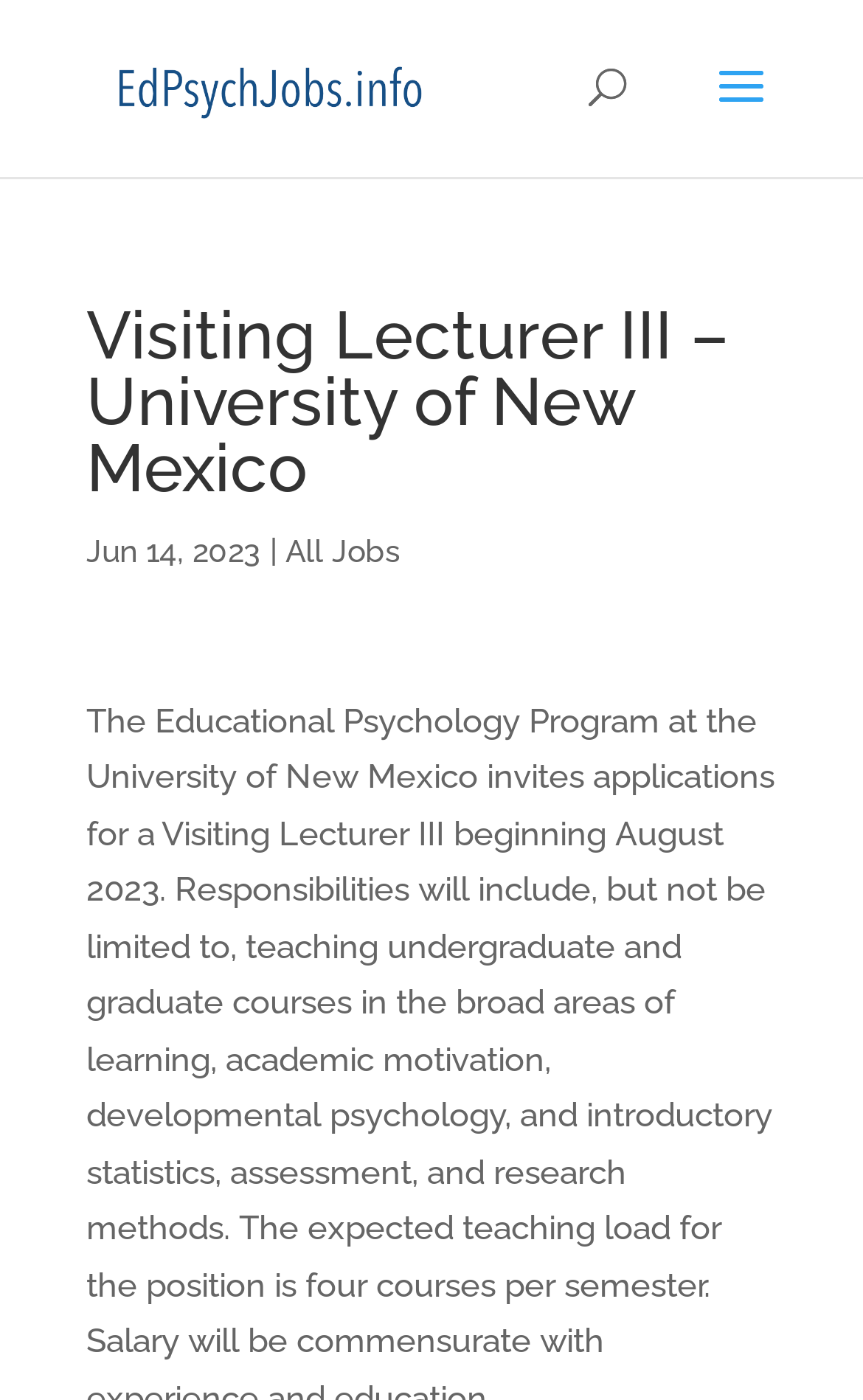Can you extract the headline from the webpage for me?

Visiting Lecturer III – University of New Mexico